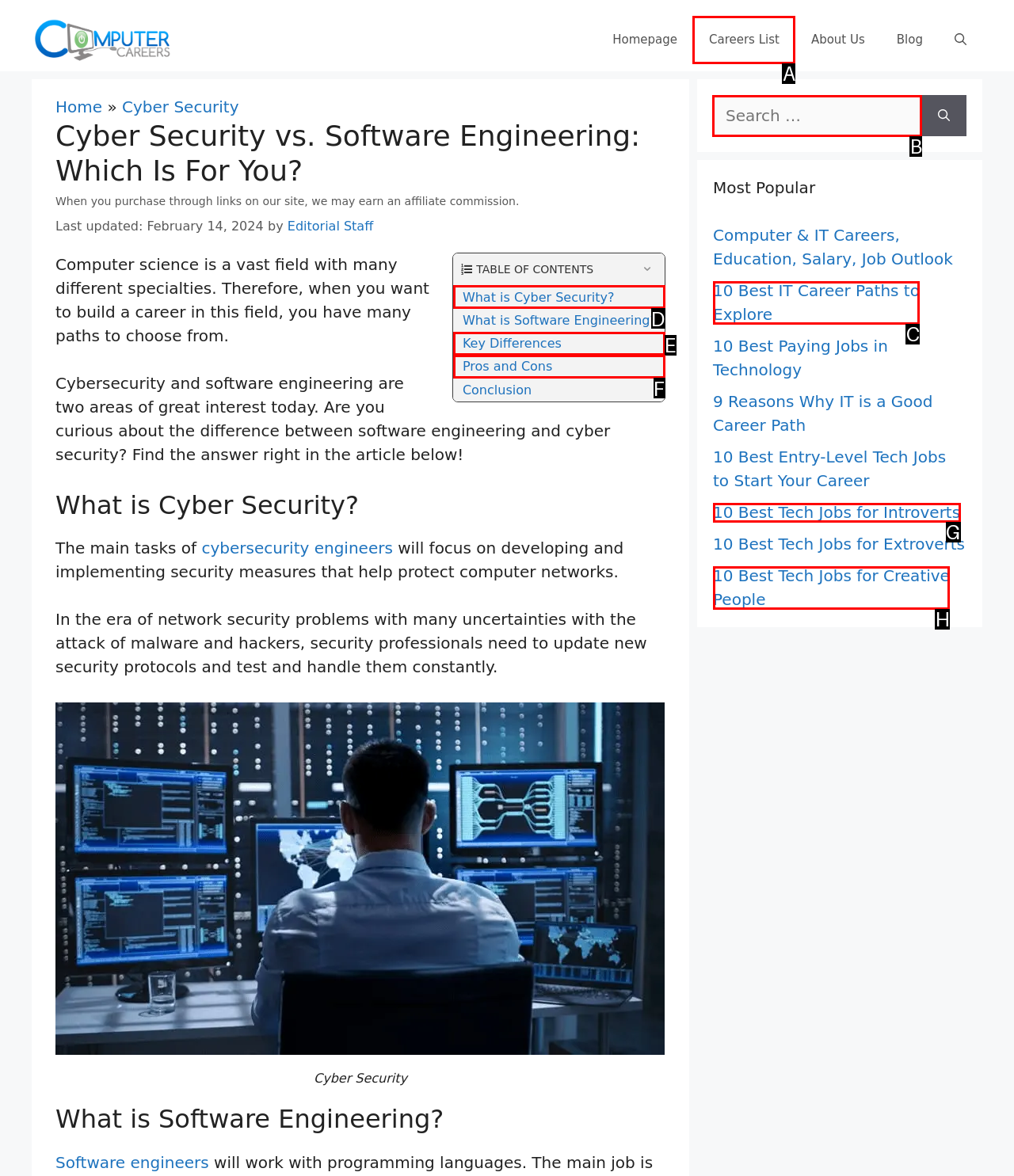Select the letter of the UI element you need to click to complete this task: Search for a term.

B